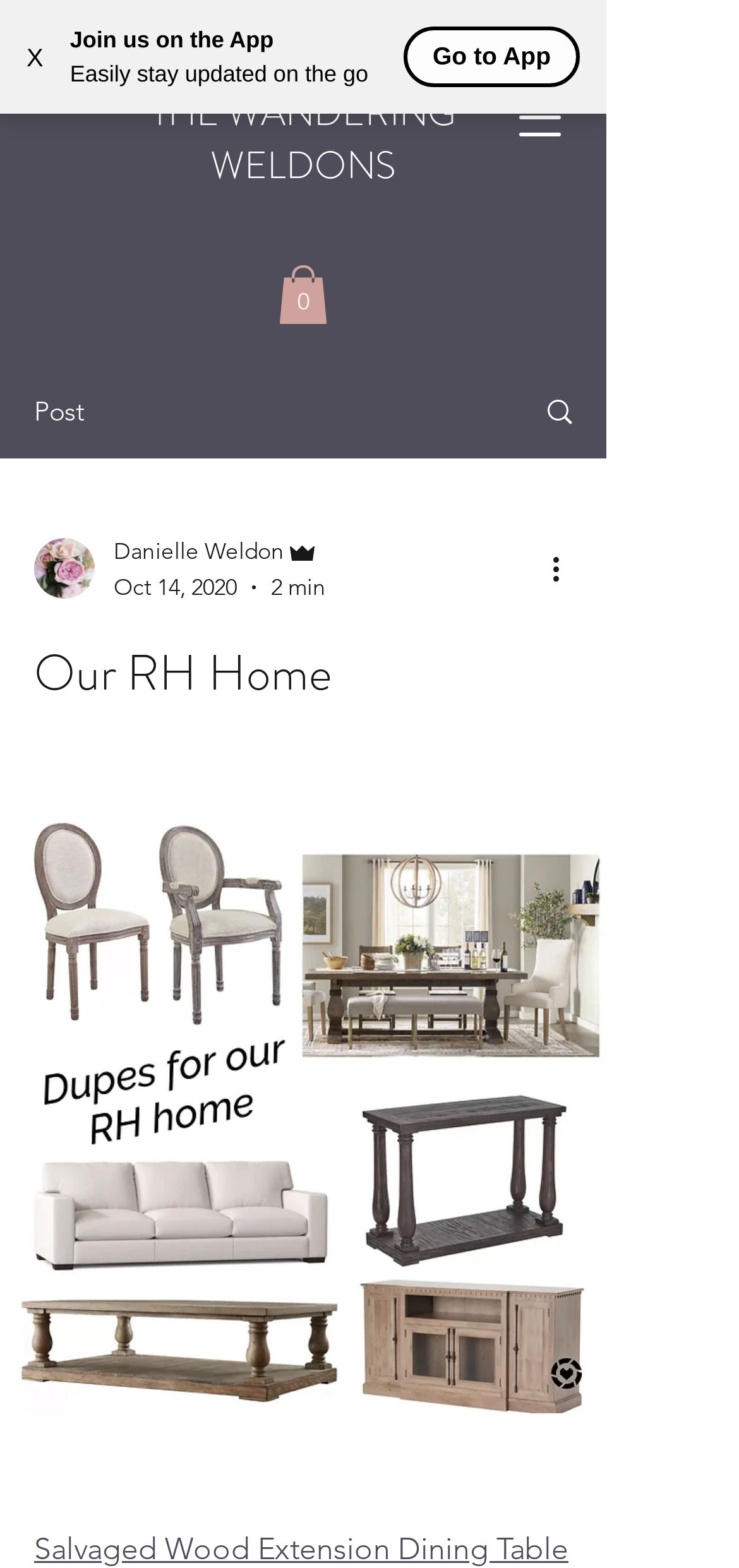Refer to the image and answer the question with as much detail as possible: What is the name of the author?

The author's name can be found in the section where the writer's picture is displayed. The text 'Danielle Weldon Admin' is present, which indicates that the author's name is Danielle Weldon.